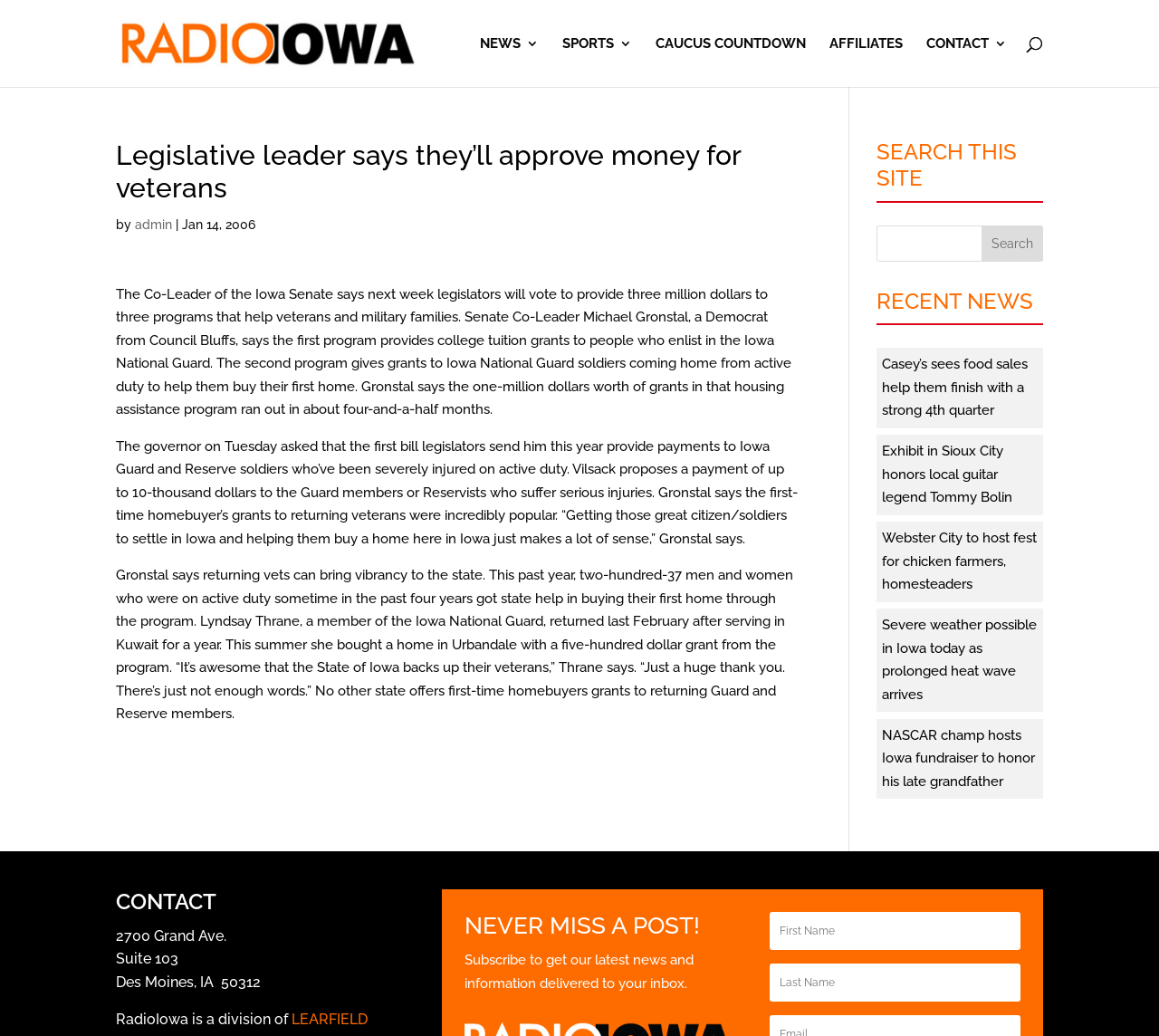Determine the main heading of the webpage and generate its text.

Legislative leader says they’ll approve money for veterans